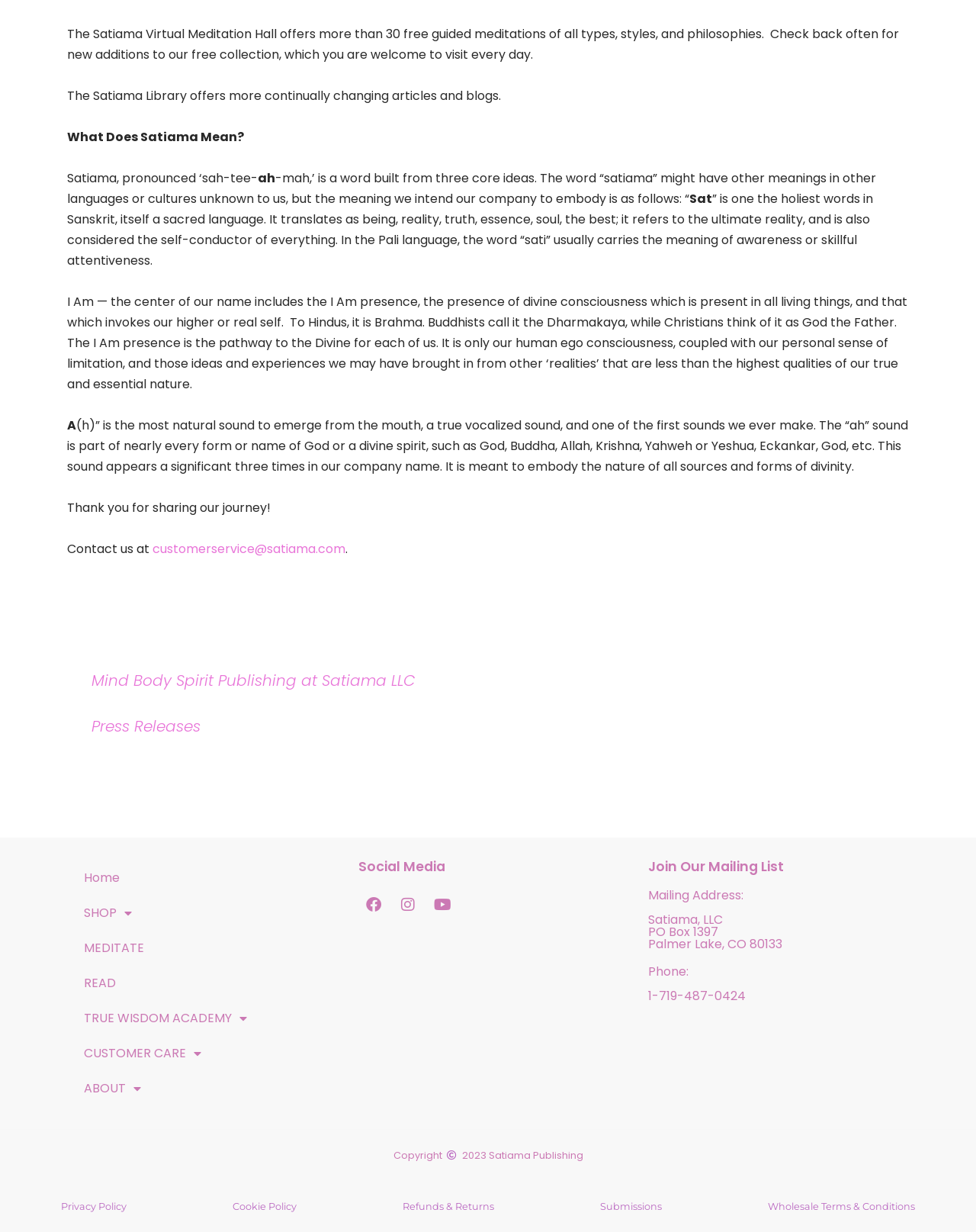Please specify the bounding box coordinates in the format (top-left x, top-left y, bottom-right x, bottom-right y), with all values as floating point numbers between 0 and 1. Identify the bounding box of the UI element described by: Book Reviews

None